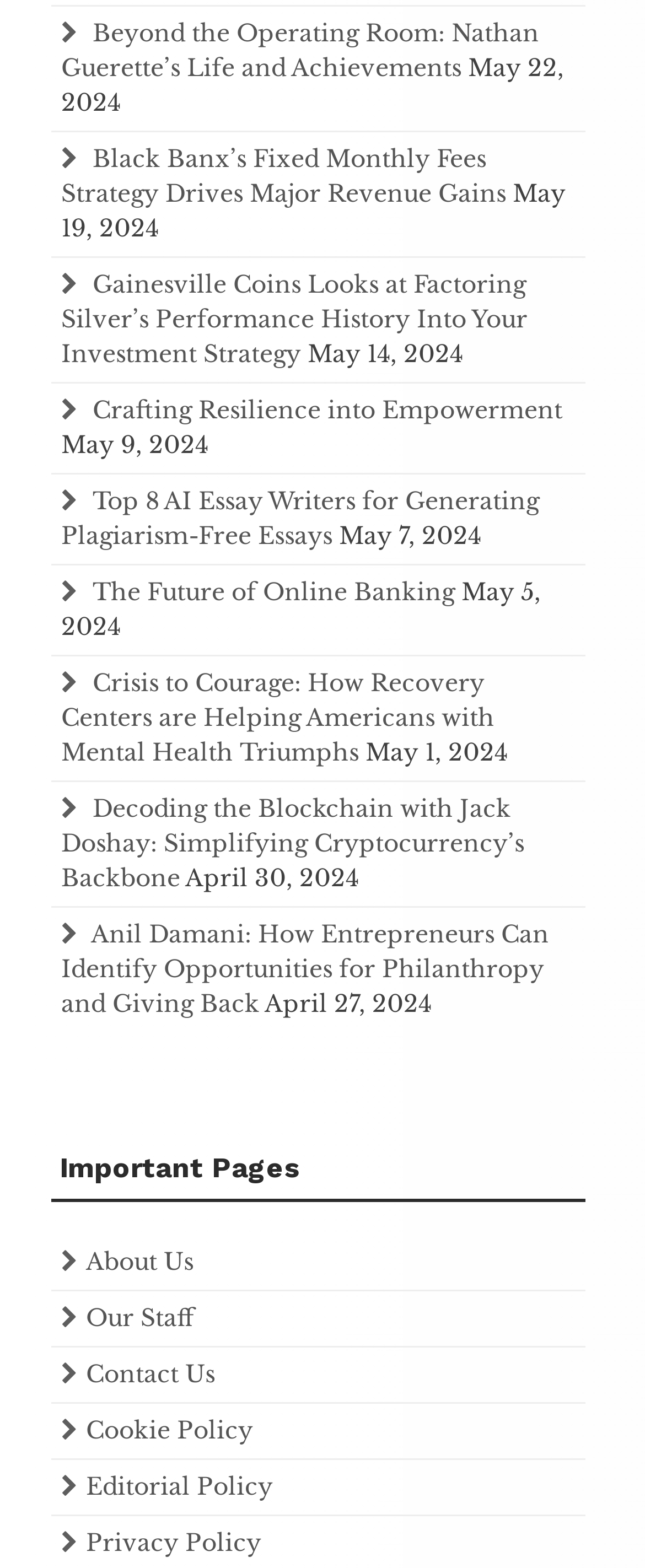Use a single word or phrase to answer the following:
What is the title of the article above 'May 14, 2024'?

Gainesville Coins Looks at Factoring Silver’s Performance History Into Your Investment Strategy